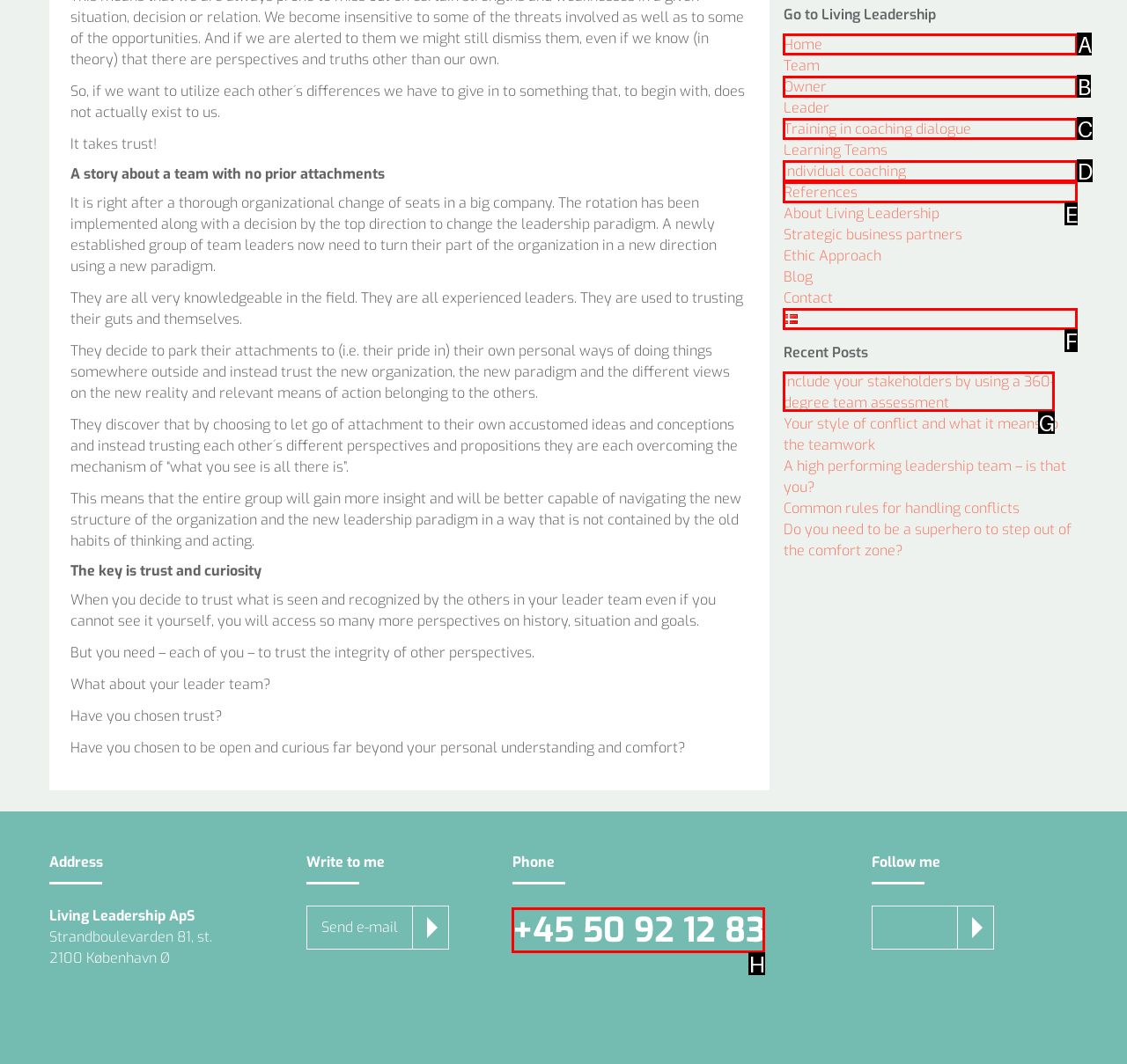Based on the given description: +45 50 92 12 83, identify the correct option and provide the corresponding letter from the given choices directly.

H